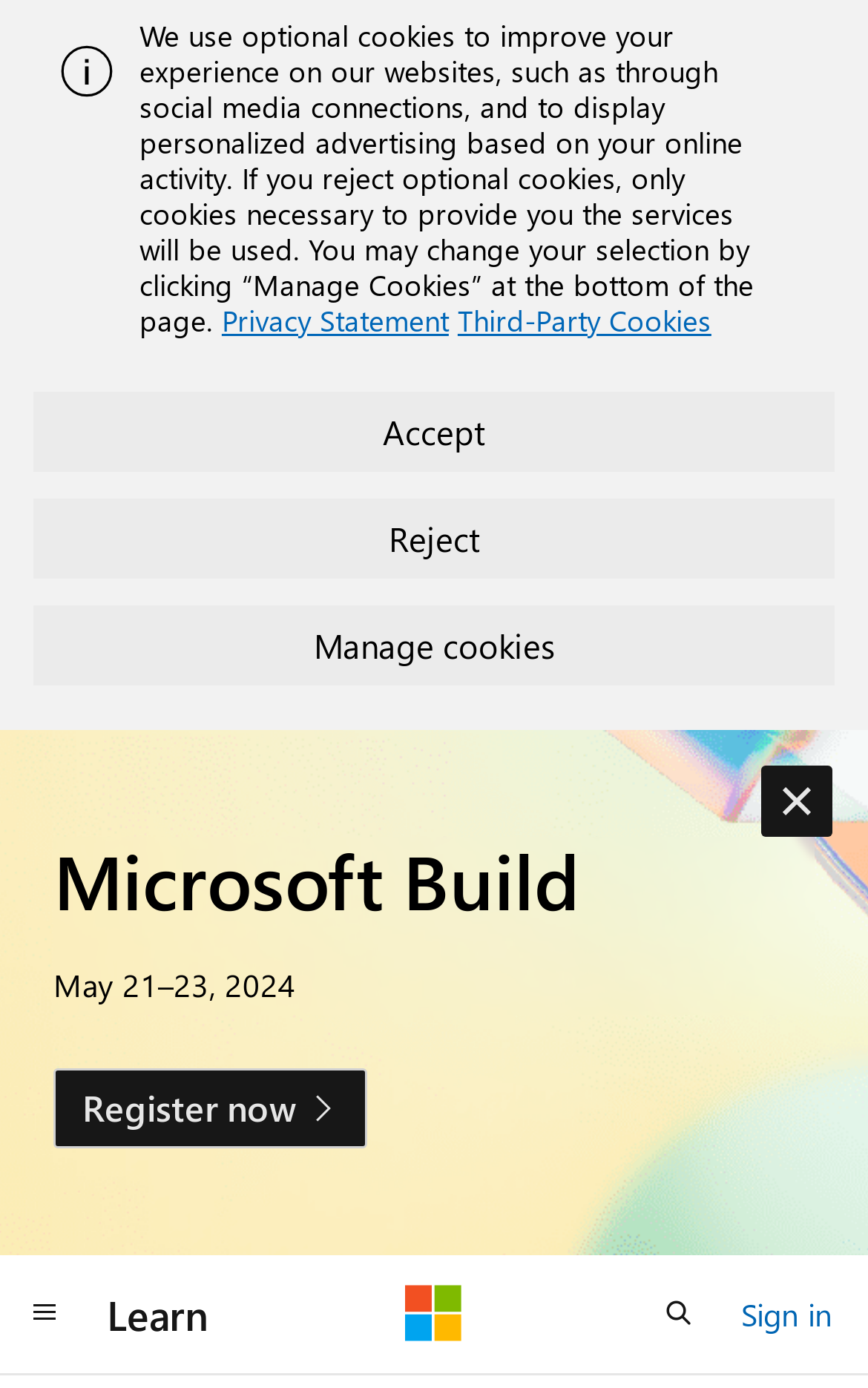Provide the bounding box coordinates for the UI element that is described as: "Privacy Statement".

[0.255, 0.216, 0.517, 0.244]